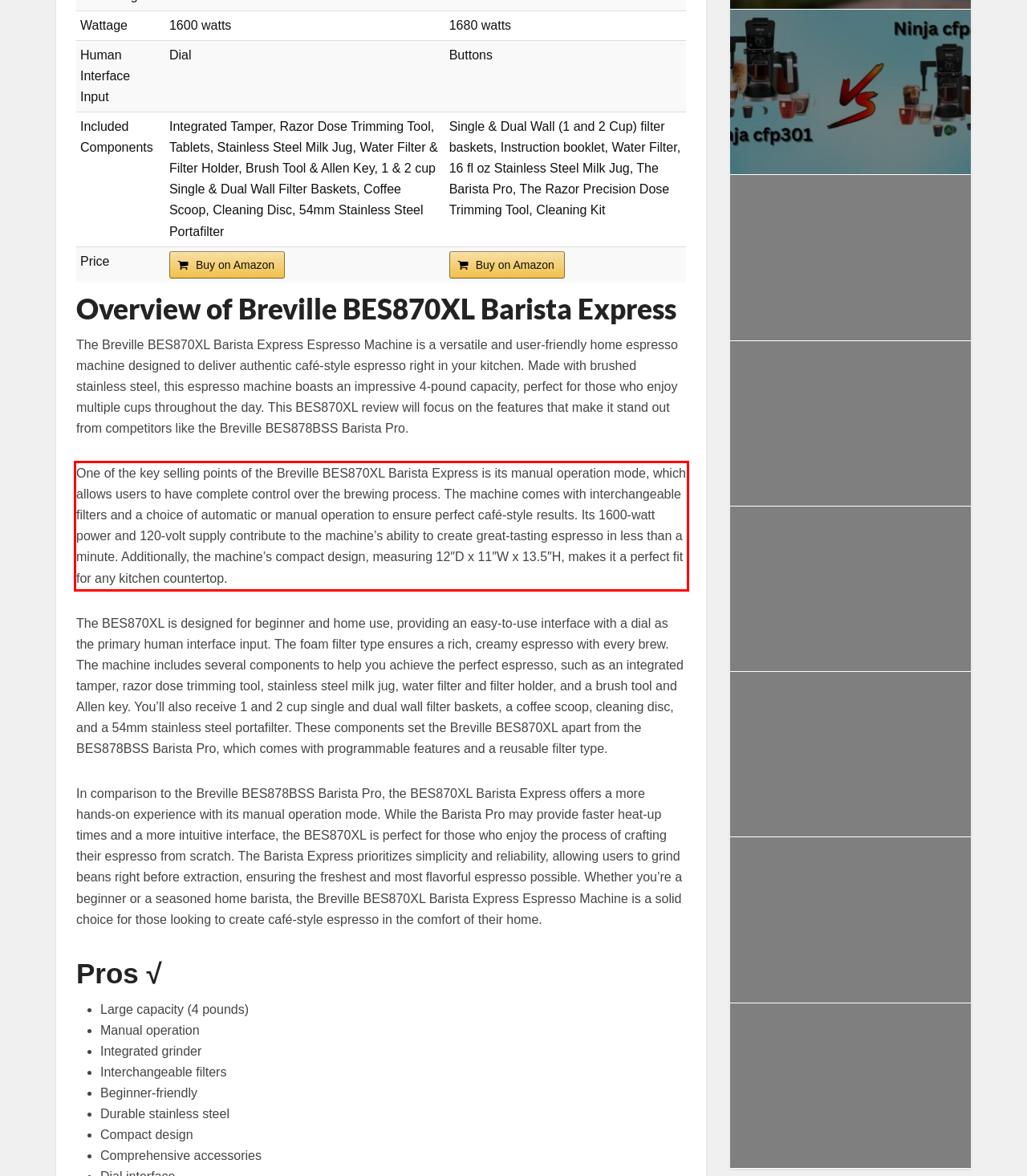Analyze the screenshot of the webpage and extract the text from the UI element that is inside the red bounding box.

One of the key selling points of the Breville BES870XL Barista Express is its manual operation mode, which allows users to have complete control over the brewing process. The machine comes with interchangeable filters and a choice of automatic or manual operation to ensure perfect café-style results. Its 1600-watt power and 120-volt supply contribute to the machine’s ability to create great-tasting espresso in less than a minute. Additionally, the machine’s compact design, measuring 12″D x 11″W x 13.5″H, makes it a perfect fit for any kitchen countertop.